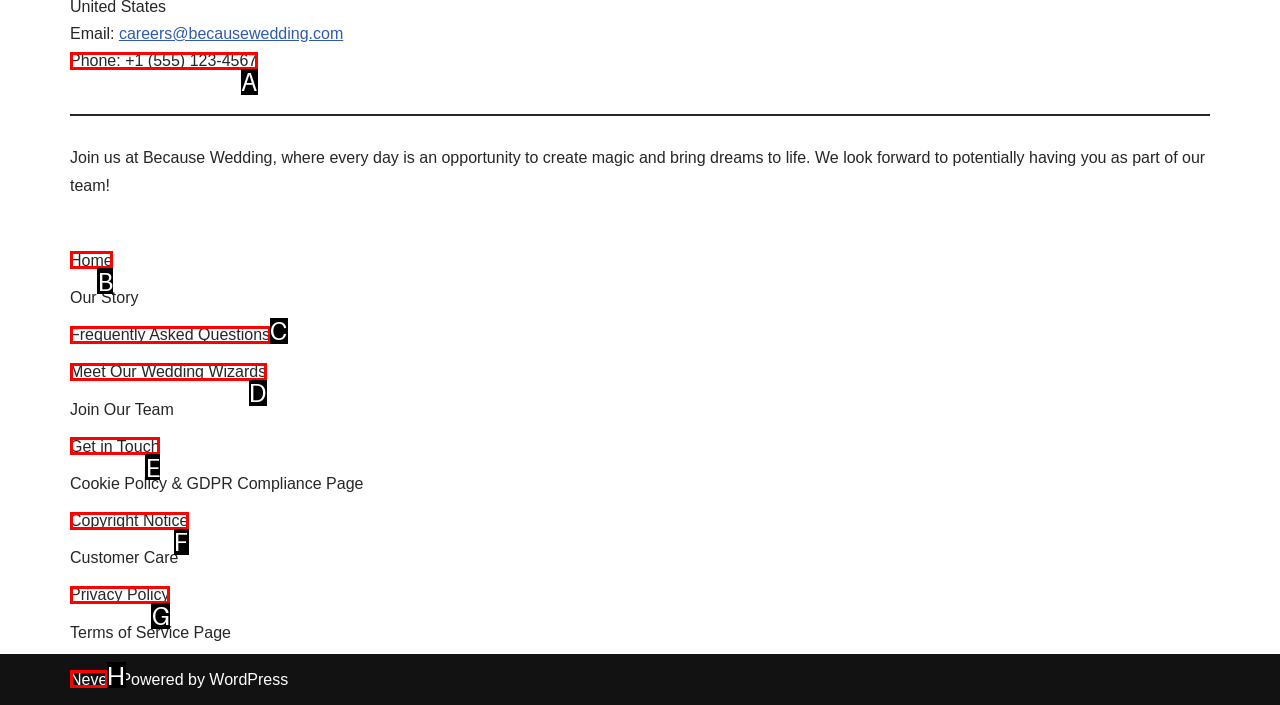Determine the letter of the element you should click to carry out the task: Call us
Answer with the letter from the given choices.

A